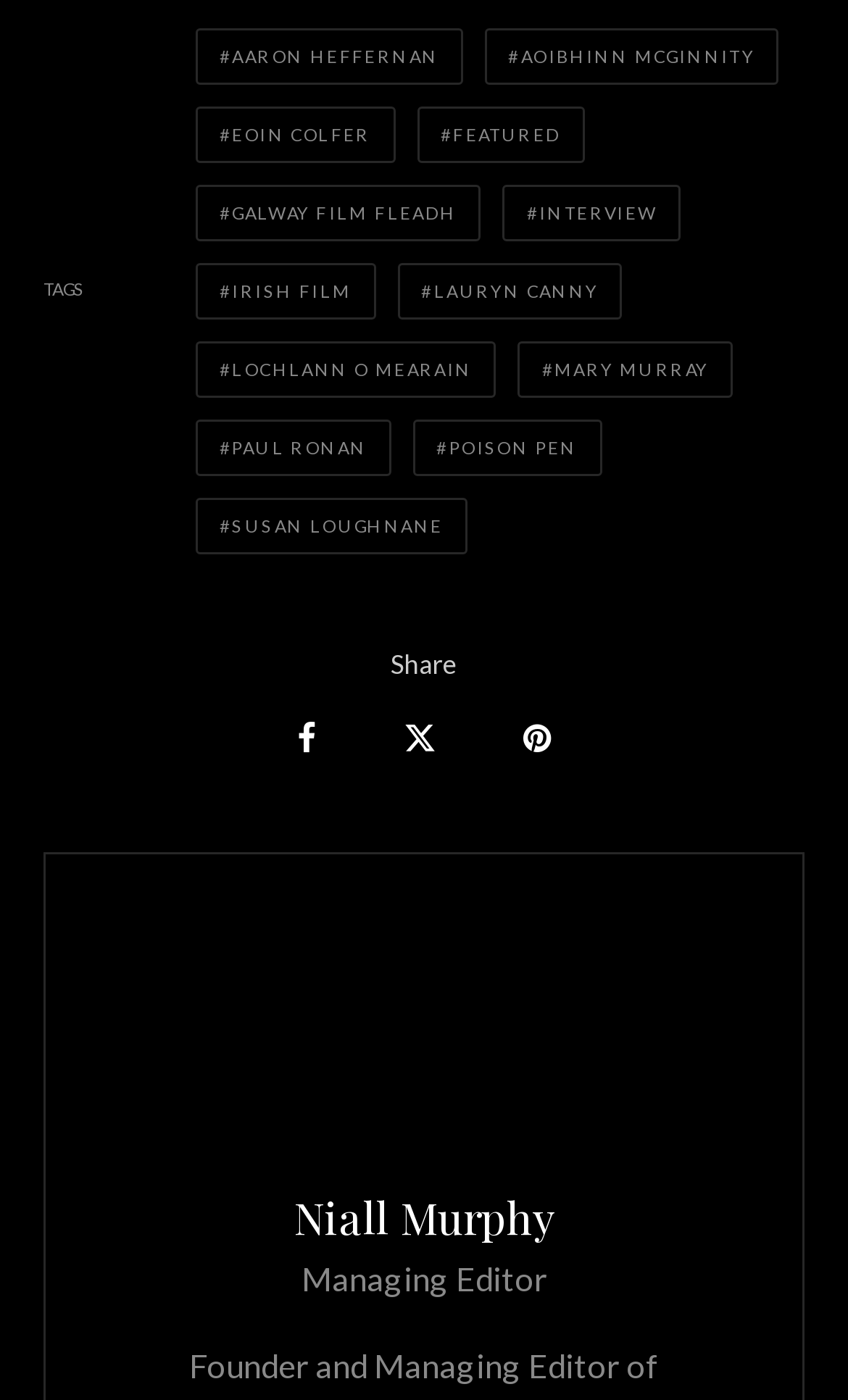Pinpoint the bounding box coordinates of the clickable area necessary to execute the following instruction: "Tweet about the content". The coordinates should be given as four float numbers between 0 and 1, namely [left, top, right, bottom].

[0.476, 0.516, 0.514, 0.539]